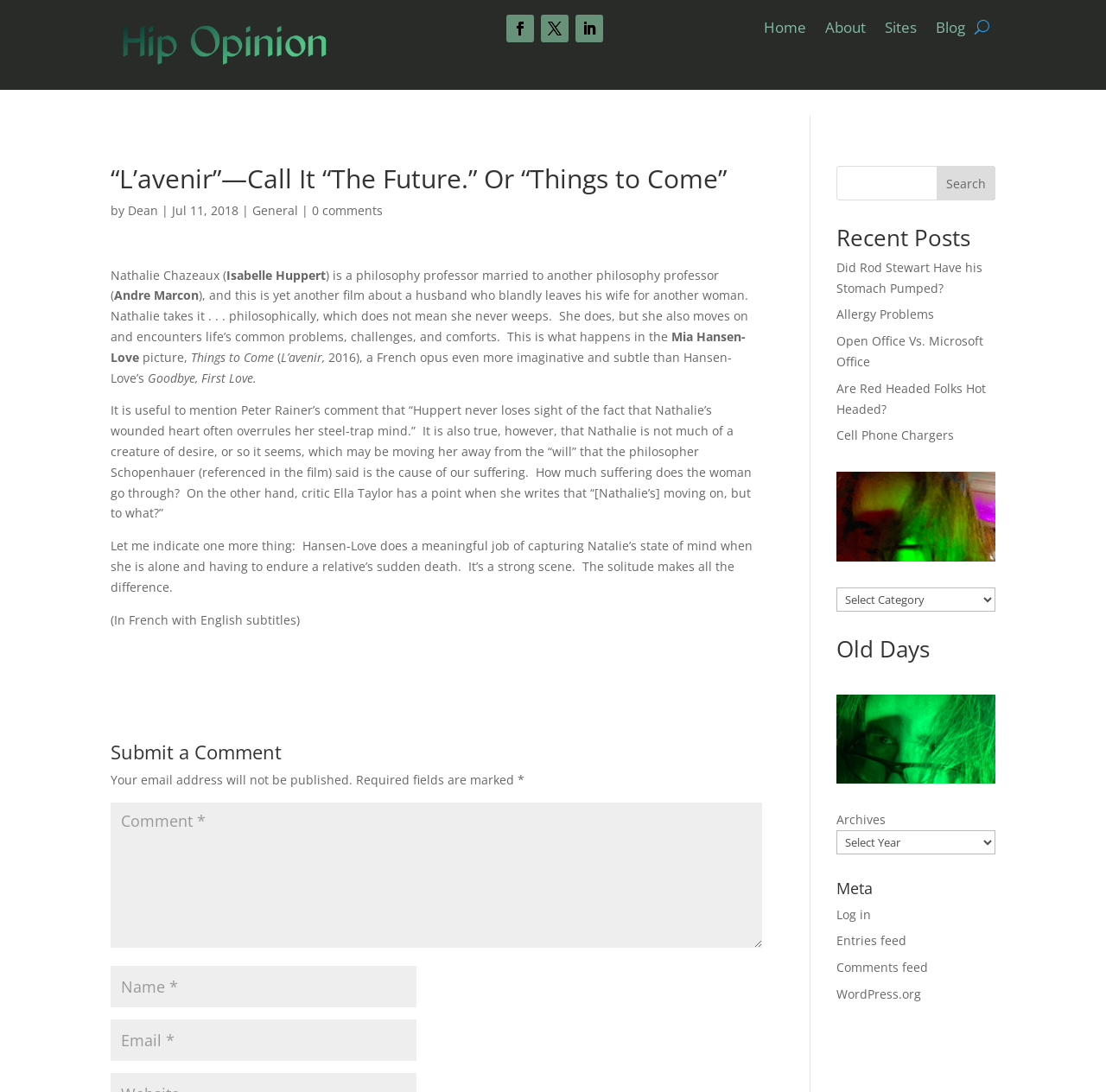Locate and provide the bounding box coordinates for the HTML element that matches this description: "input value="Email *" aria-describedby="email-notes" name="email"".

[0.1, 0.933, 0.377, 0.971]